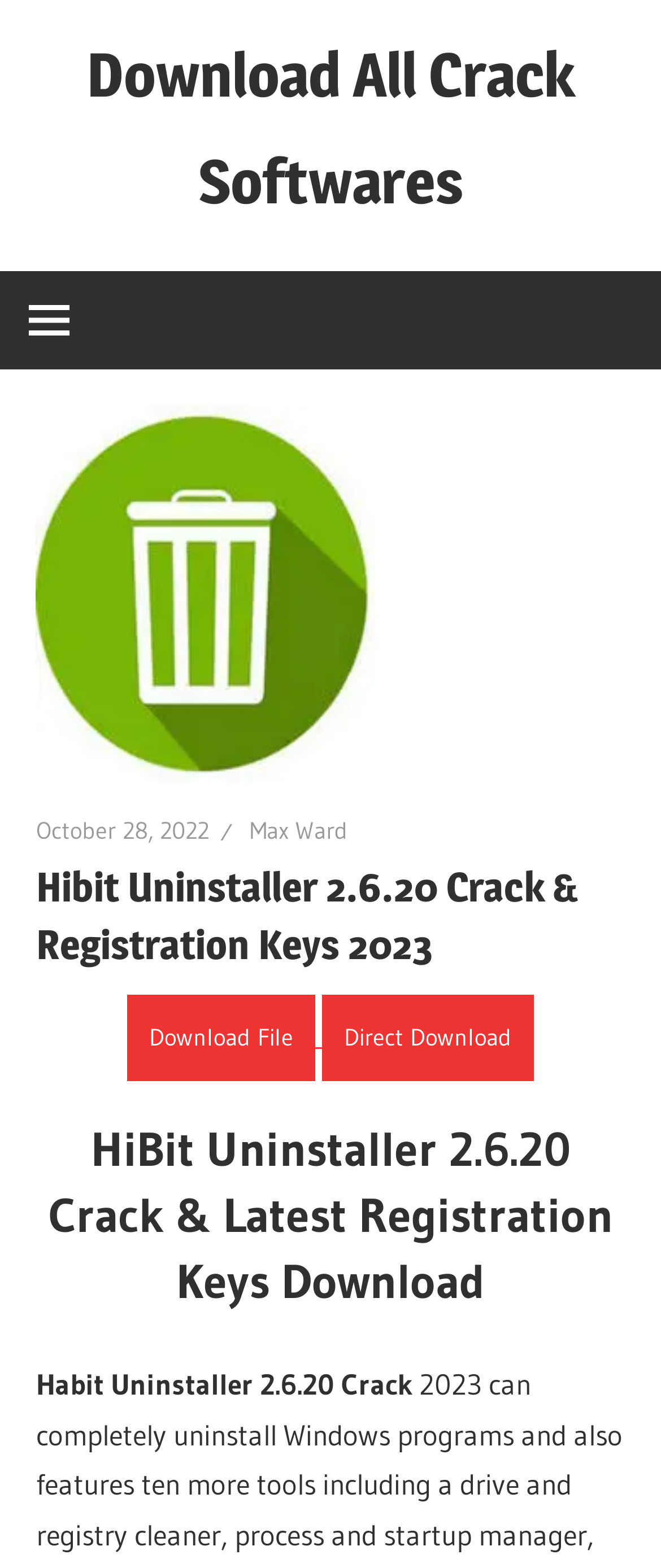Who is the author of the webpage content?
Please give a well-detailed answer to the question.

The webpage contains a link with the text 'Max Ward', which suggests that Max Ward is the author or creator of the webpage content.